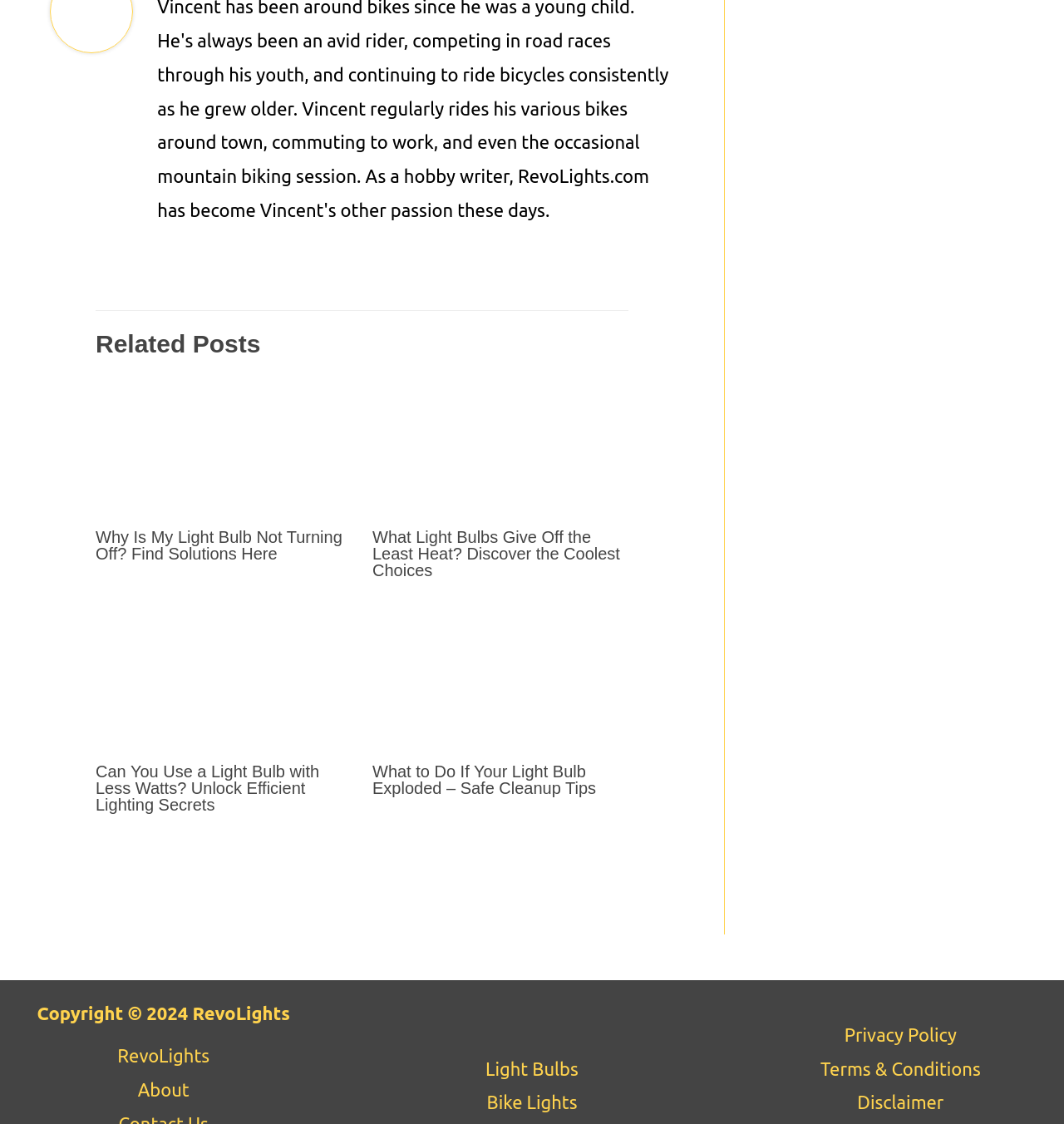Find the bounding box coordinates of the clickable element required to execute the following instruction: "Visit the Facebook page". Provide the coordinates as four float numbers between 0 and 1, i.e., [left, top, right, bottom].

None